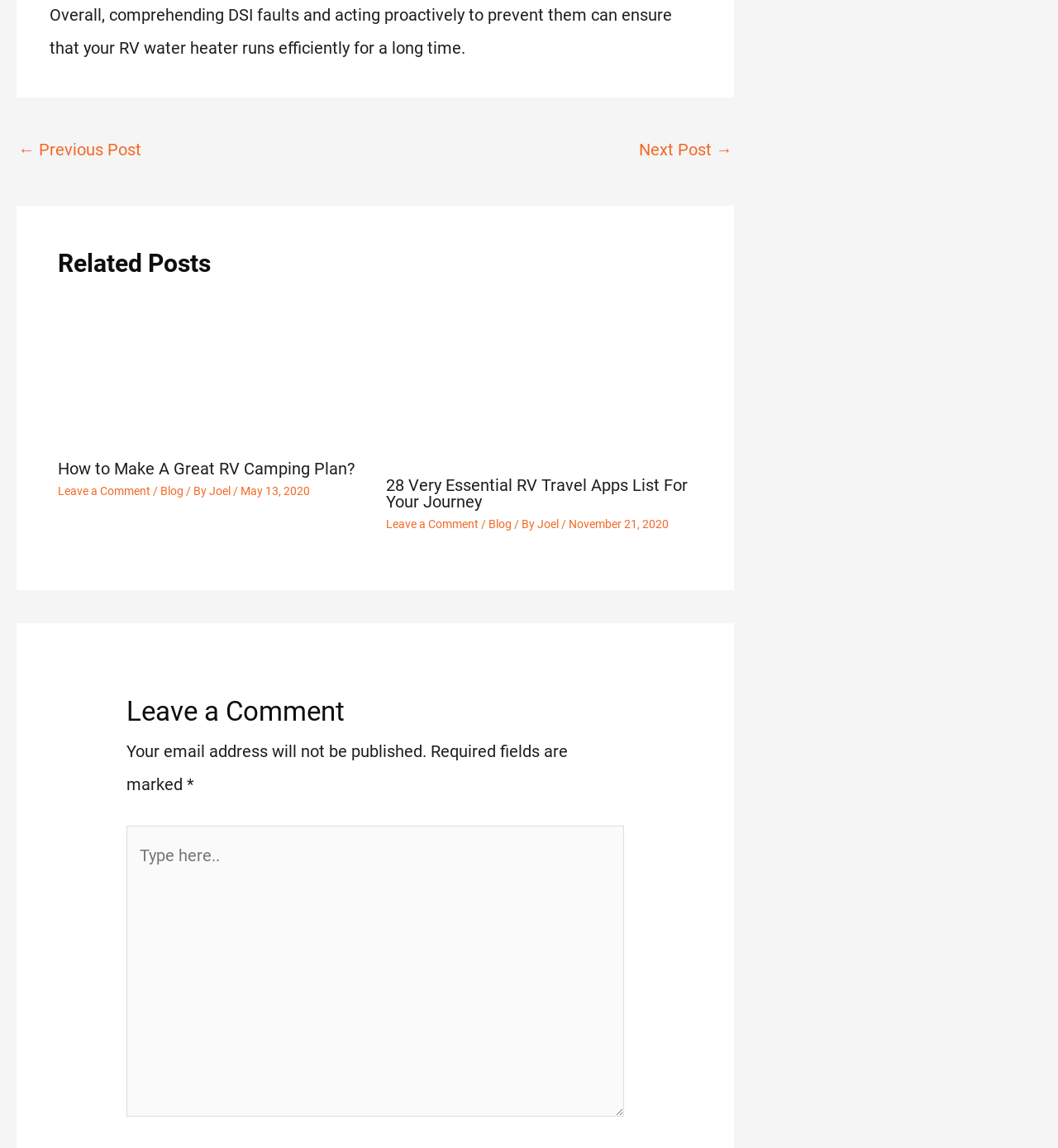Determine the bounding box coordinates for the area that needs to be clicked to fulfill this task: "Click the '← Previous Post' link". The coordinates must be given as four float numbers between 0 and 1, i.e., [left, top, right, bottom].

[0.017, 0.115, 0.134, 0.149]